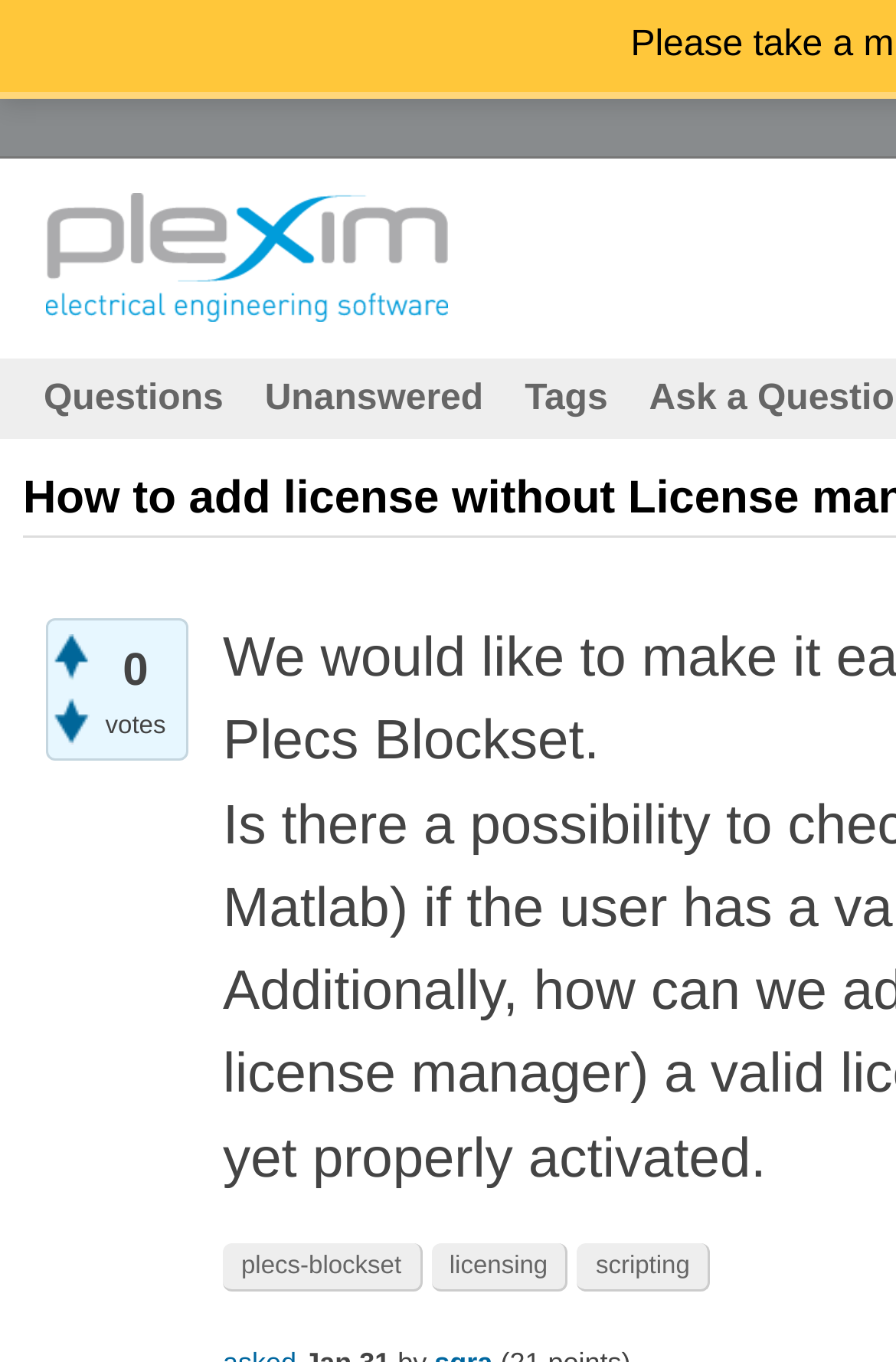Determine the bounding box coordinates of the clickable element necessary to fulfill the instruction: "view Prev Beautiful Girl Clavicle Tattoo". Provide the coordinates as four float numbers within the 0 to 1 range, i.e., [left, top, right, bottom].

None